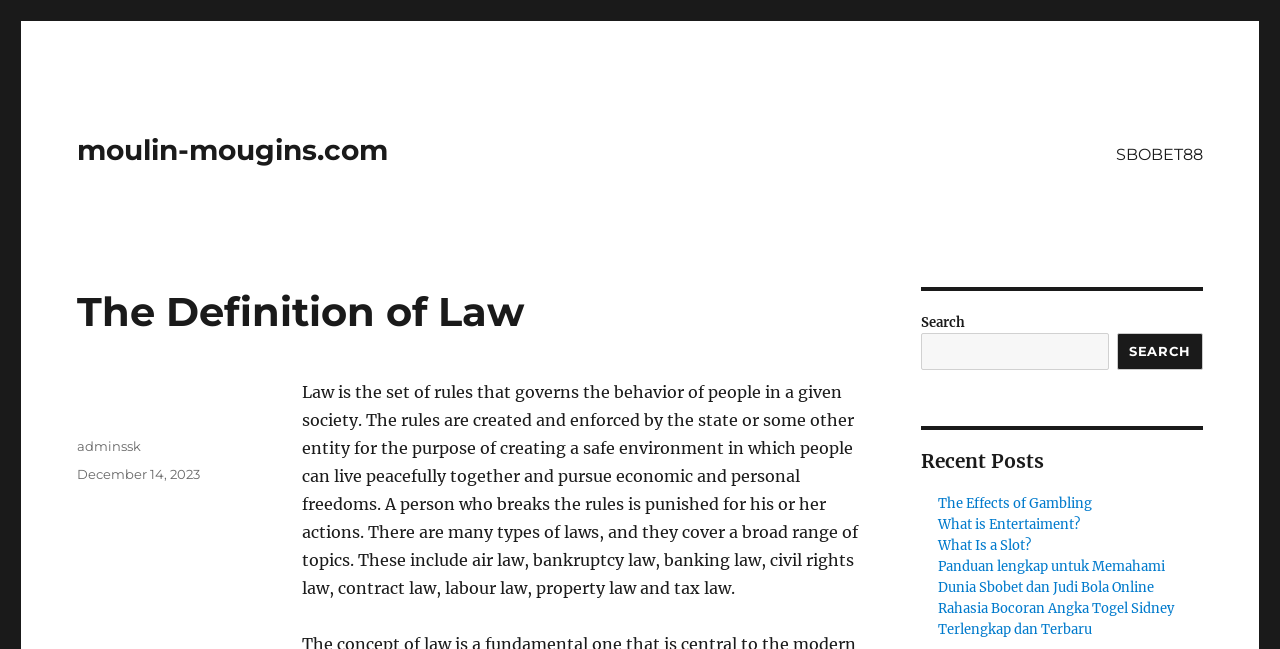Locate the bounding box coordinates of the segment that needs to be clicked to meet this instruction: "Search for something".

[0.72, 0.513, 0.866, 0.57]